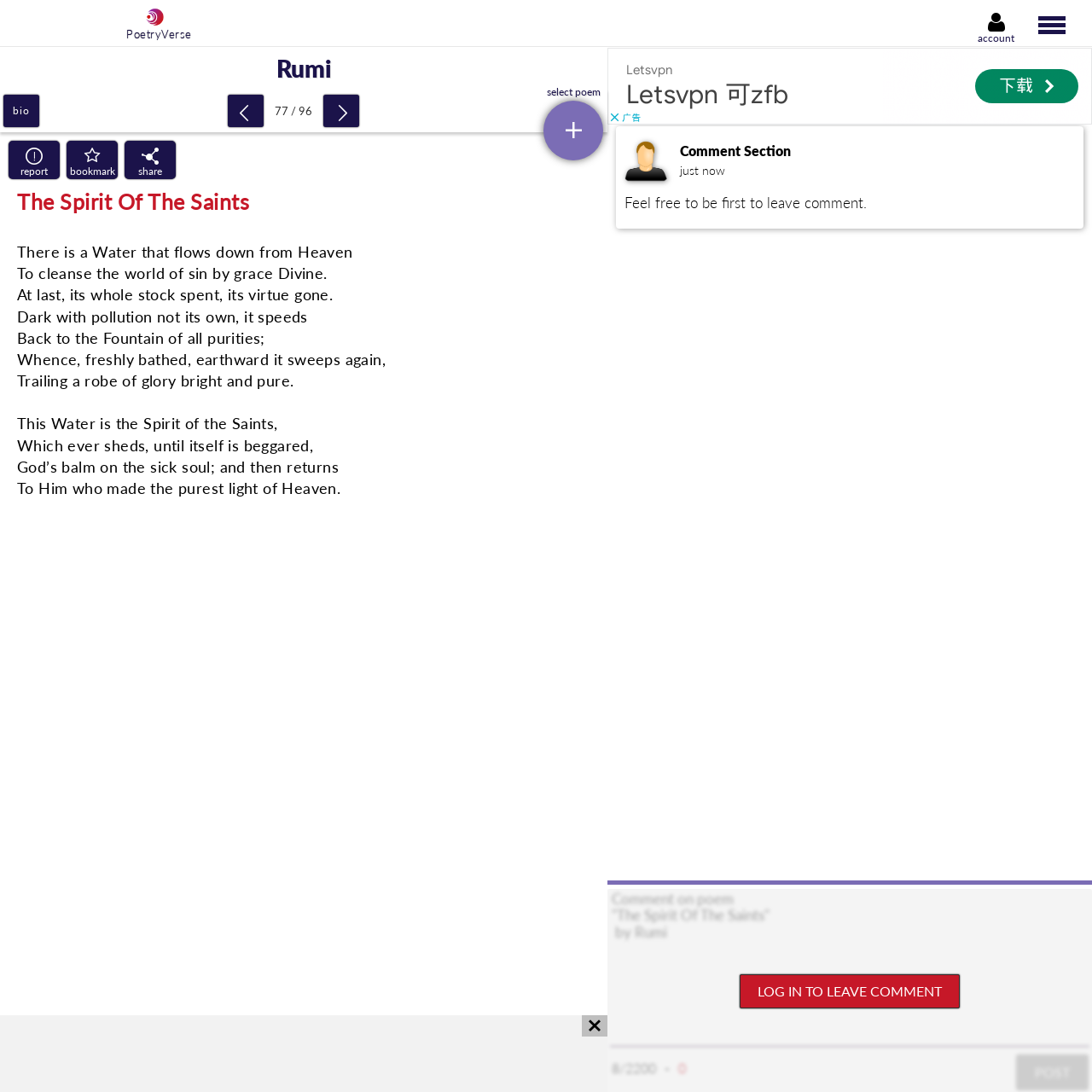Generate the main heading text from the webpage.

The Spirit Of The Saints